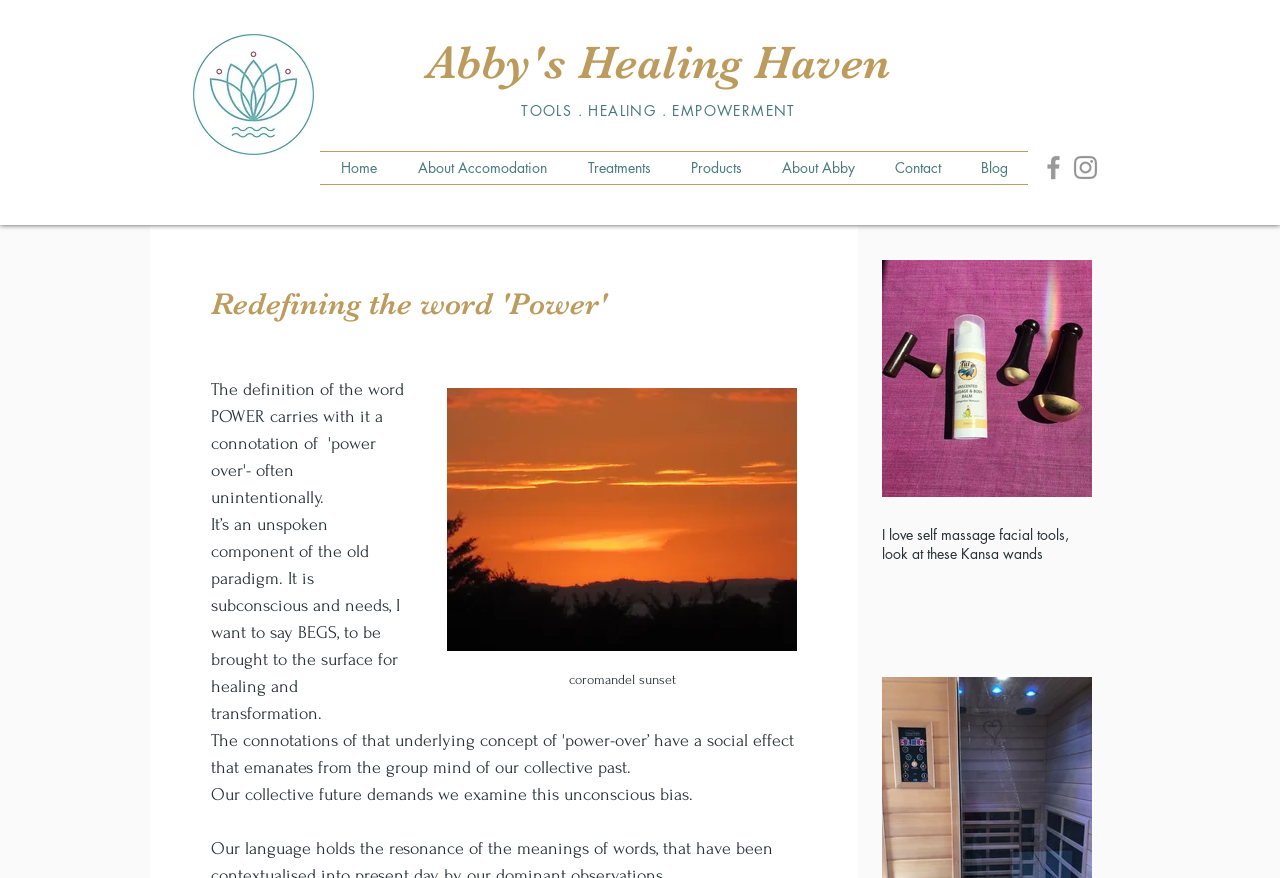Please locate the bounding box coordinates of the element's region that needs to be clicked to follow the instruction: "View 'About Abby' page". The bounding box coordinates should be provided as four float numbers between 0 and 1, i.e., [left, top, right, bottom].

[0.595, 0.173, 0.684, 0.21]